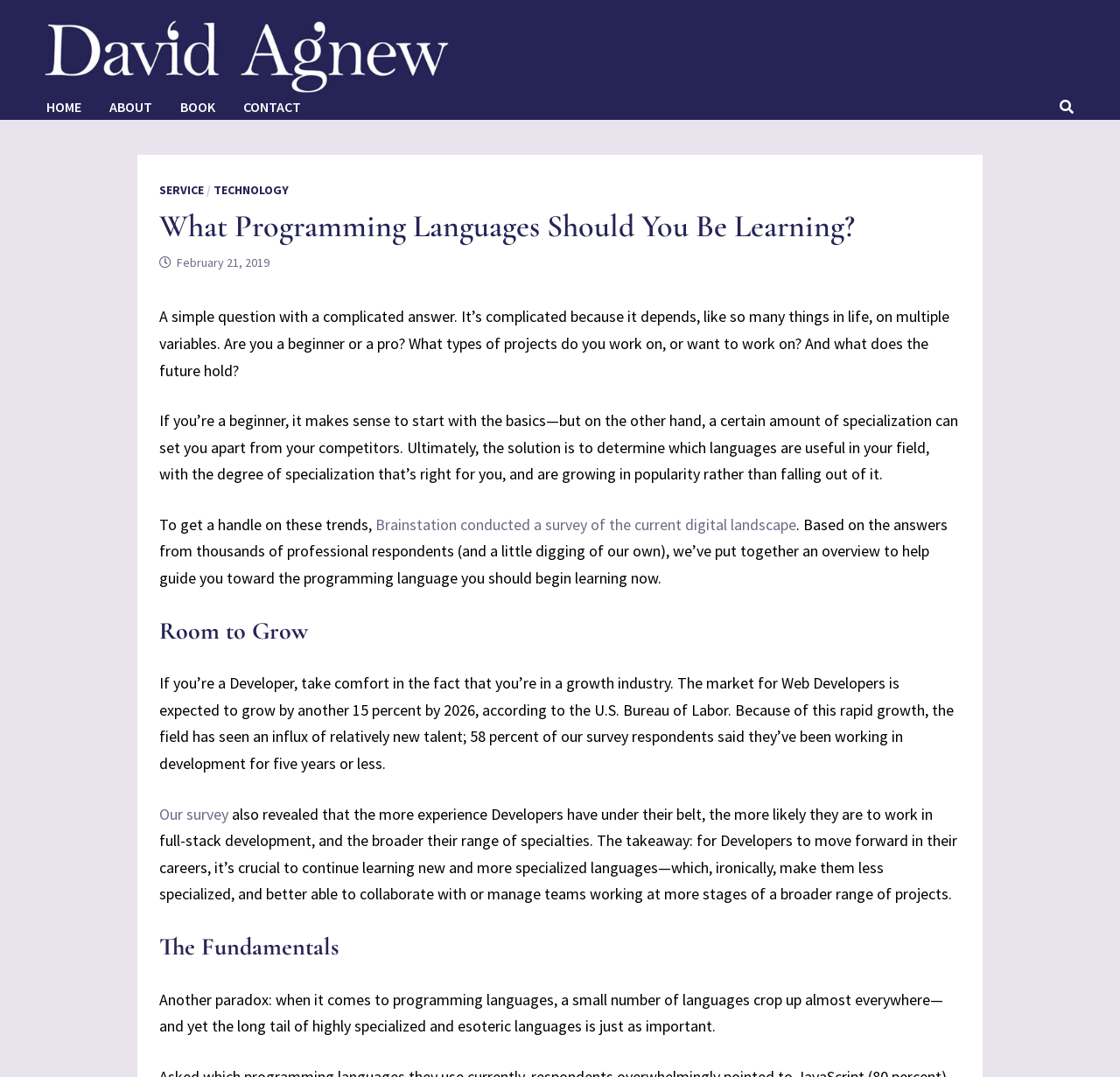Please determine the bounding box coordinates of the element's region to click for the following instruction: "View the 'SERVICE' page".

[0.142, 0.169, 0.182, 0.184]